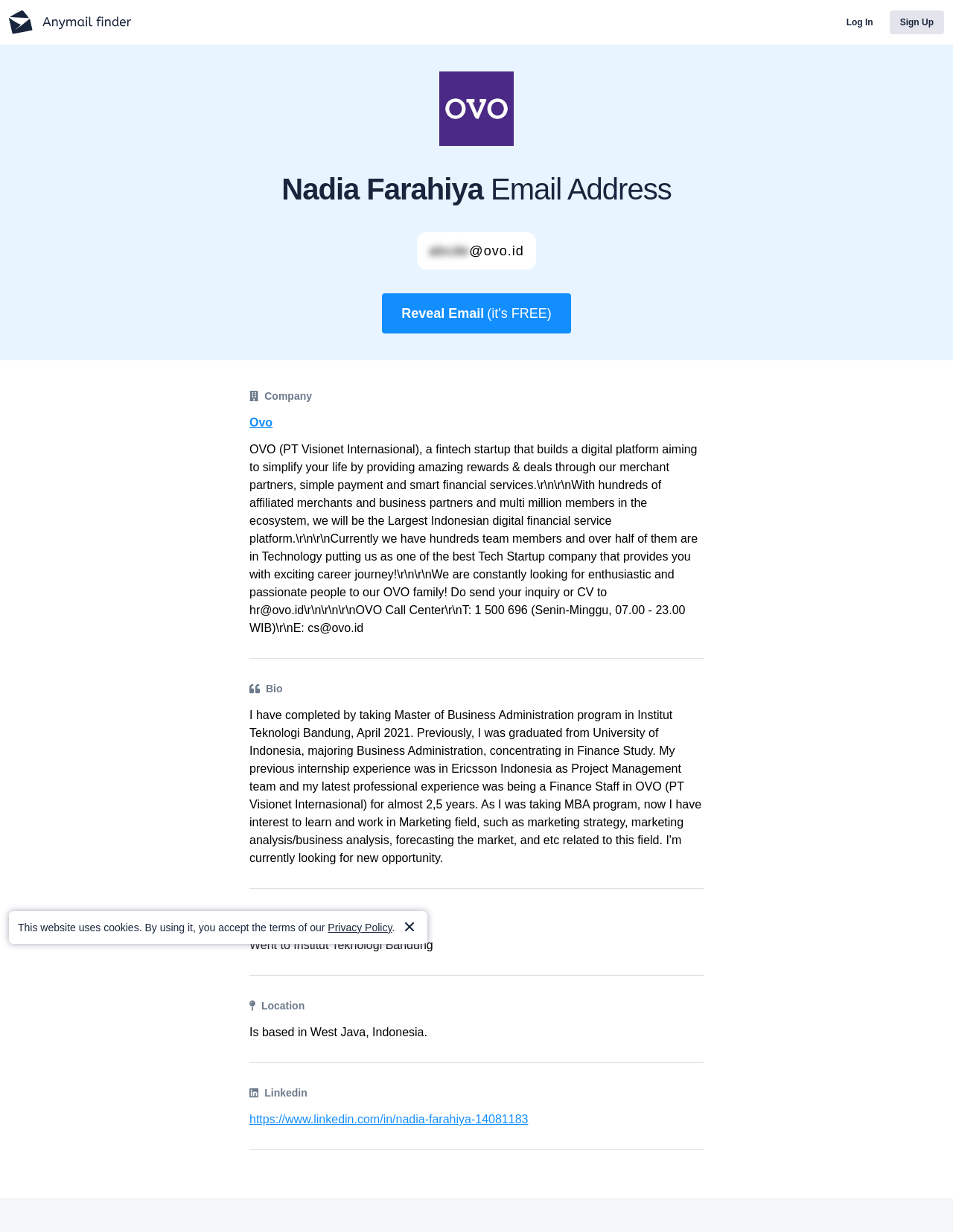Determine the bounding box coordinates of the region that needs to be clicked to achieve the task: "Click on the 'News' link".

None